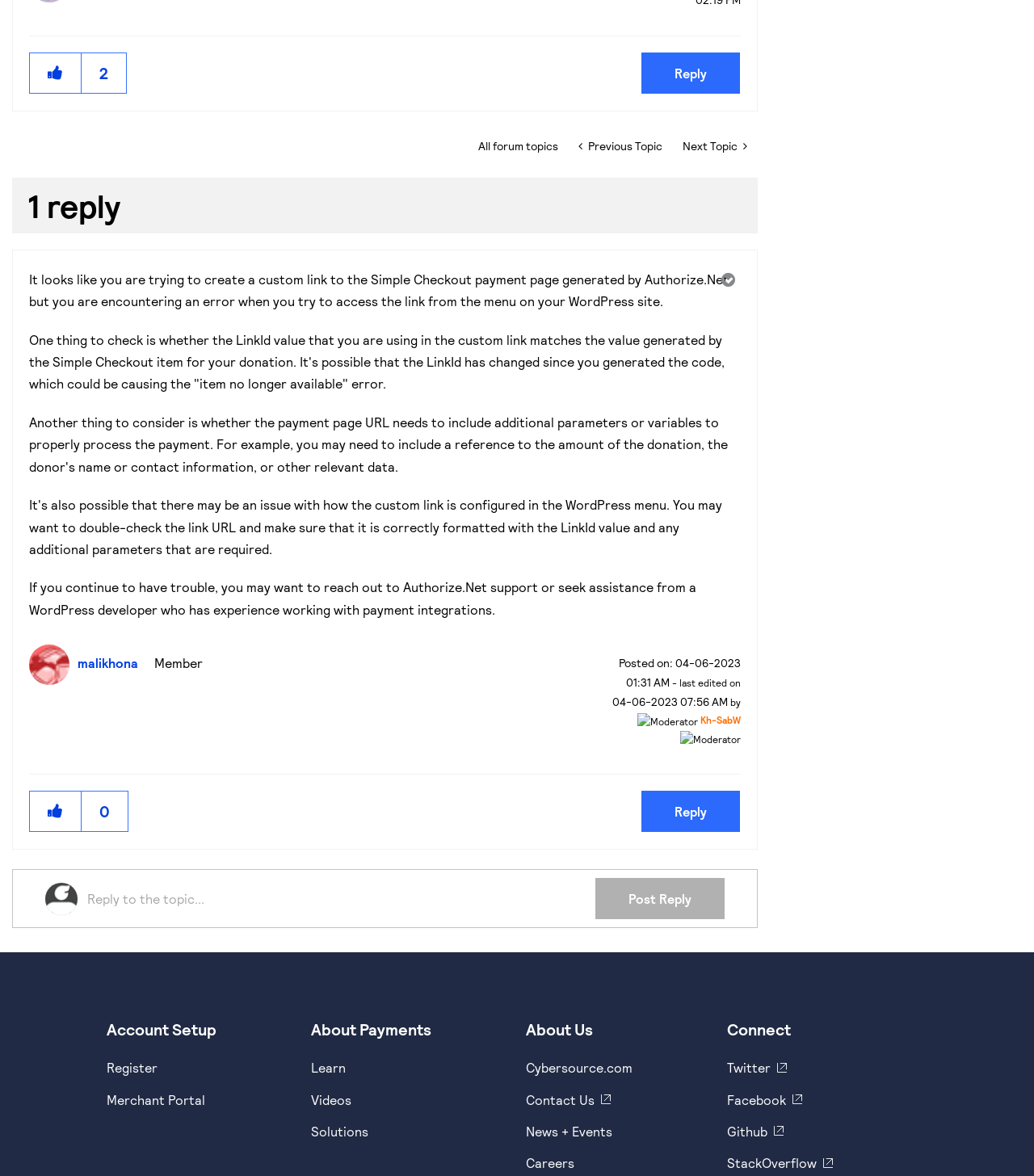Who is the author of the current forum post?
Look at the image and answer with only one word or phrase.

malikhona